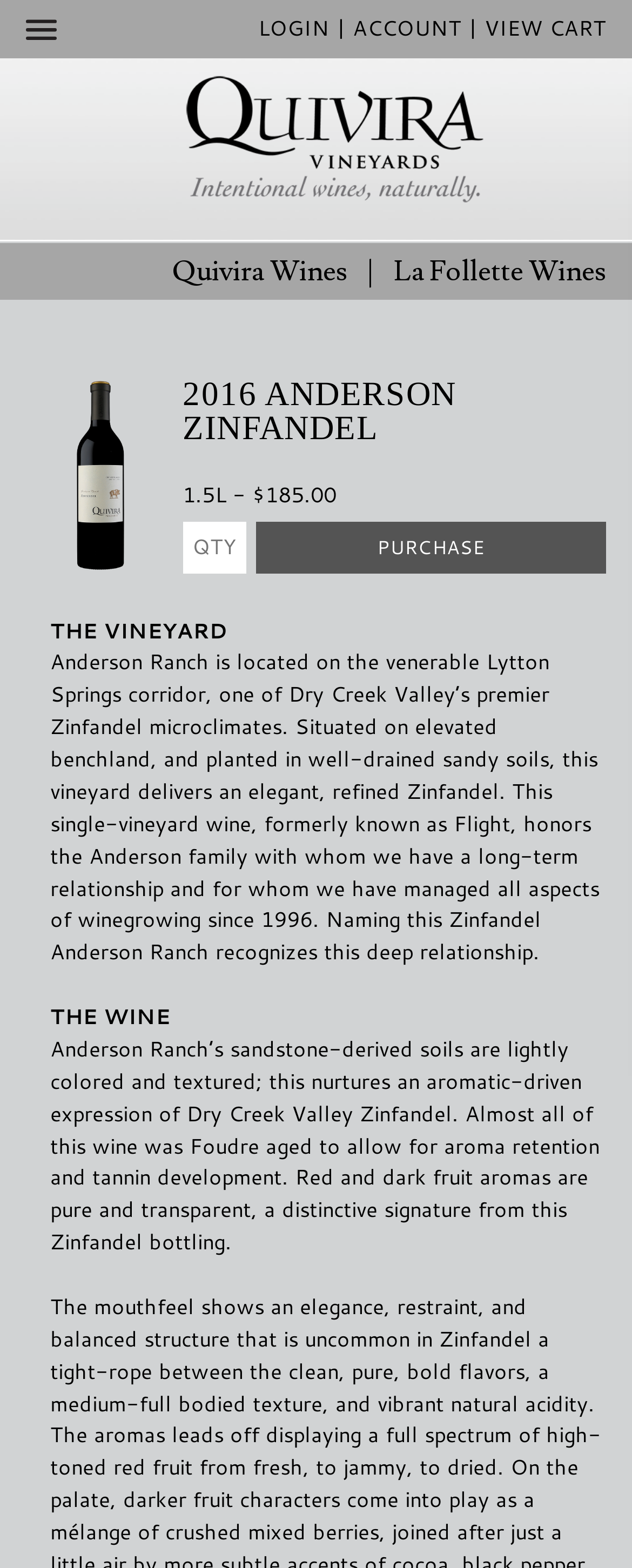What is the primary heading on this webpage?

2016 ANDERSON ZINFANDEL